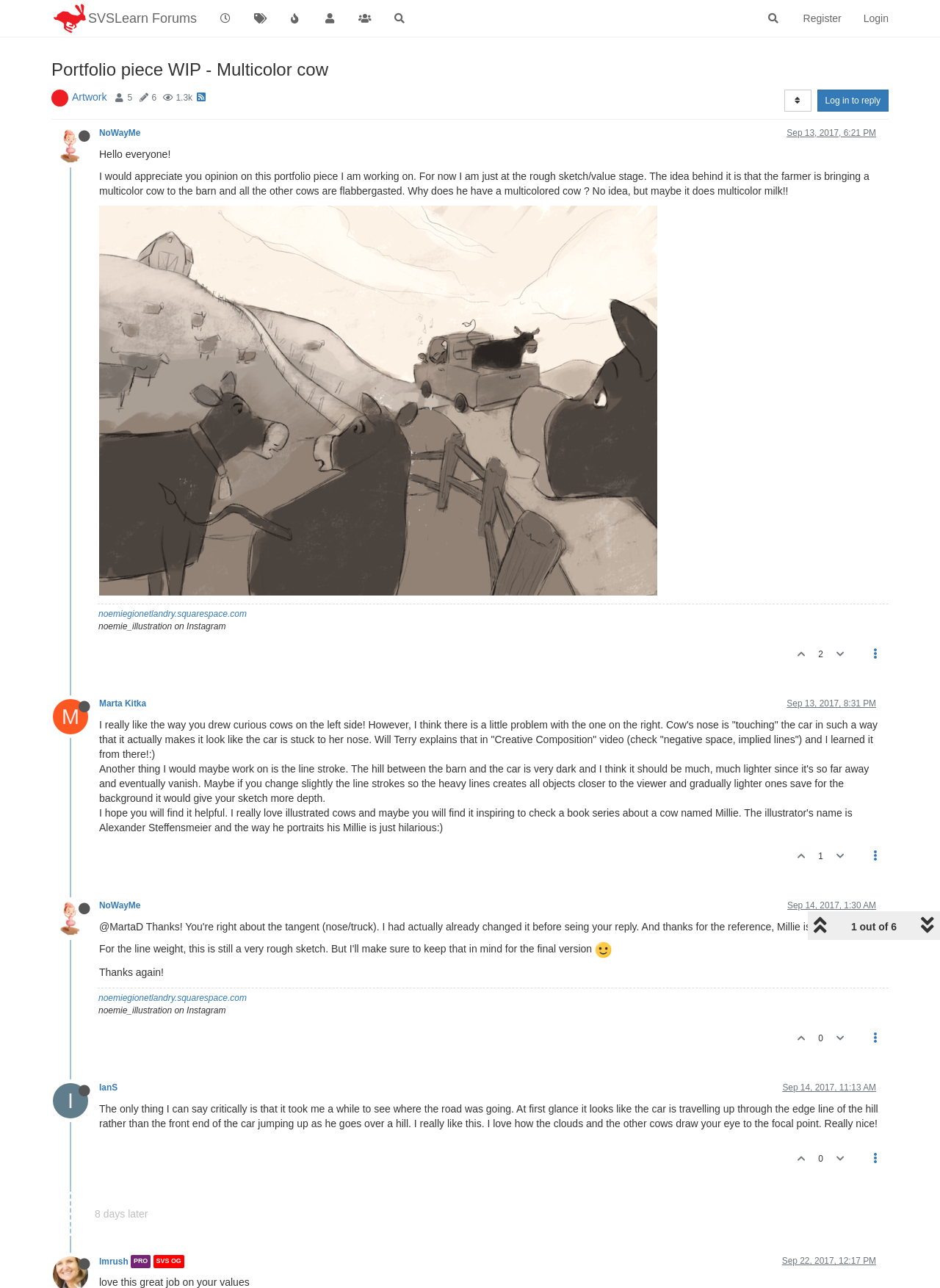Specify the bounding box coordinates of the element's area that should be clicked to execute the given instruction: "View NoWayMe's profile". The coordinates should be four float numbers between 0 and 1, i.e., [left, top, right, bottom].

[0.056, 0.108, 0.105, 0.117]